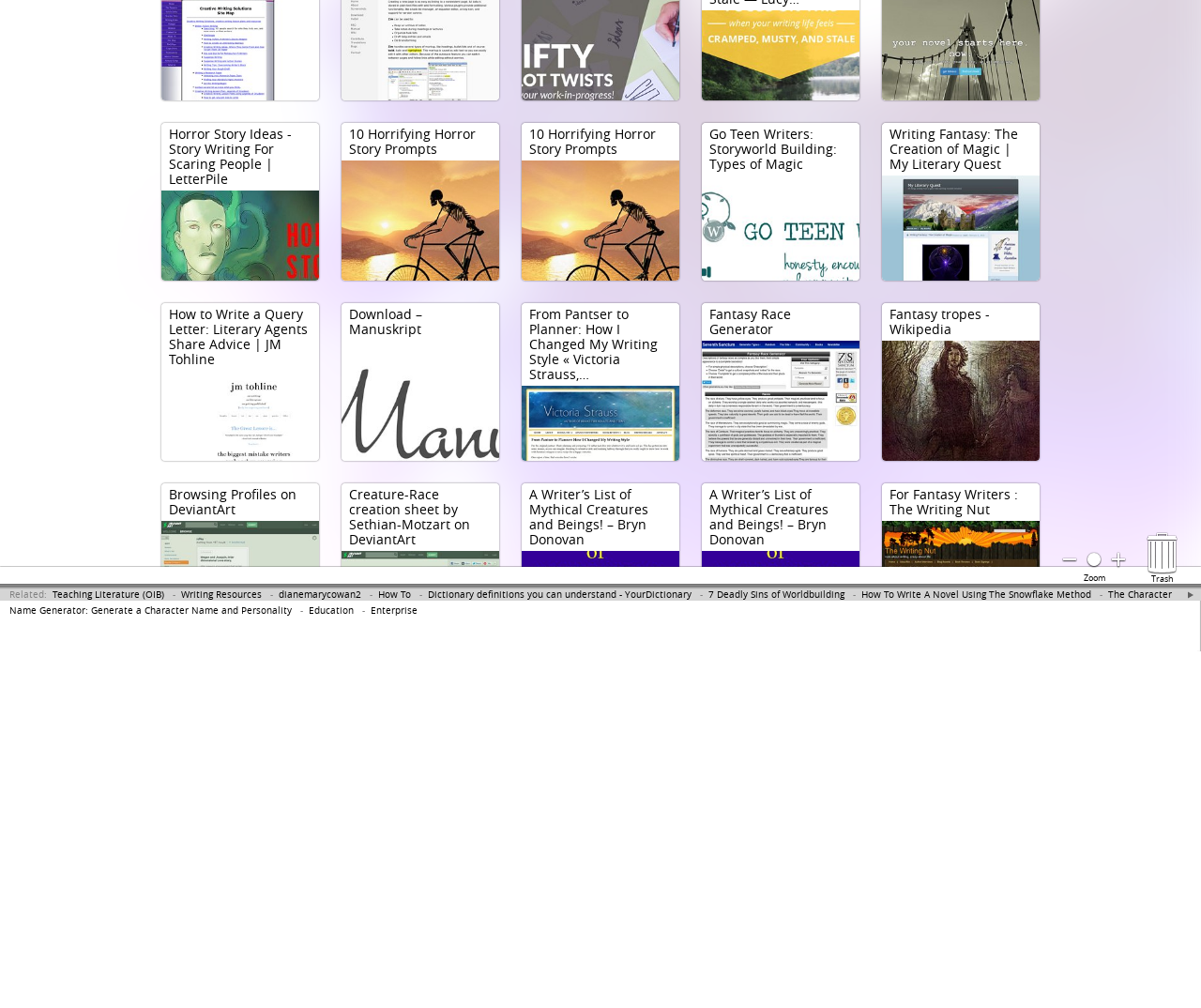Identify the bounding box coordinates for the UI element that matches this description: "Pearltrees".

[0.95, 0.524, 0.986, 0.573]